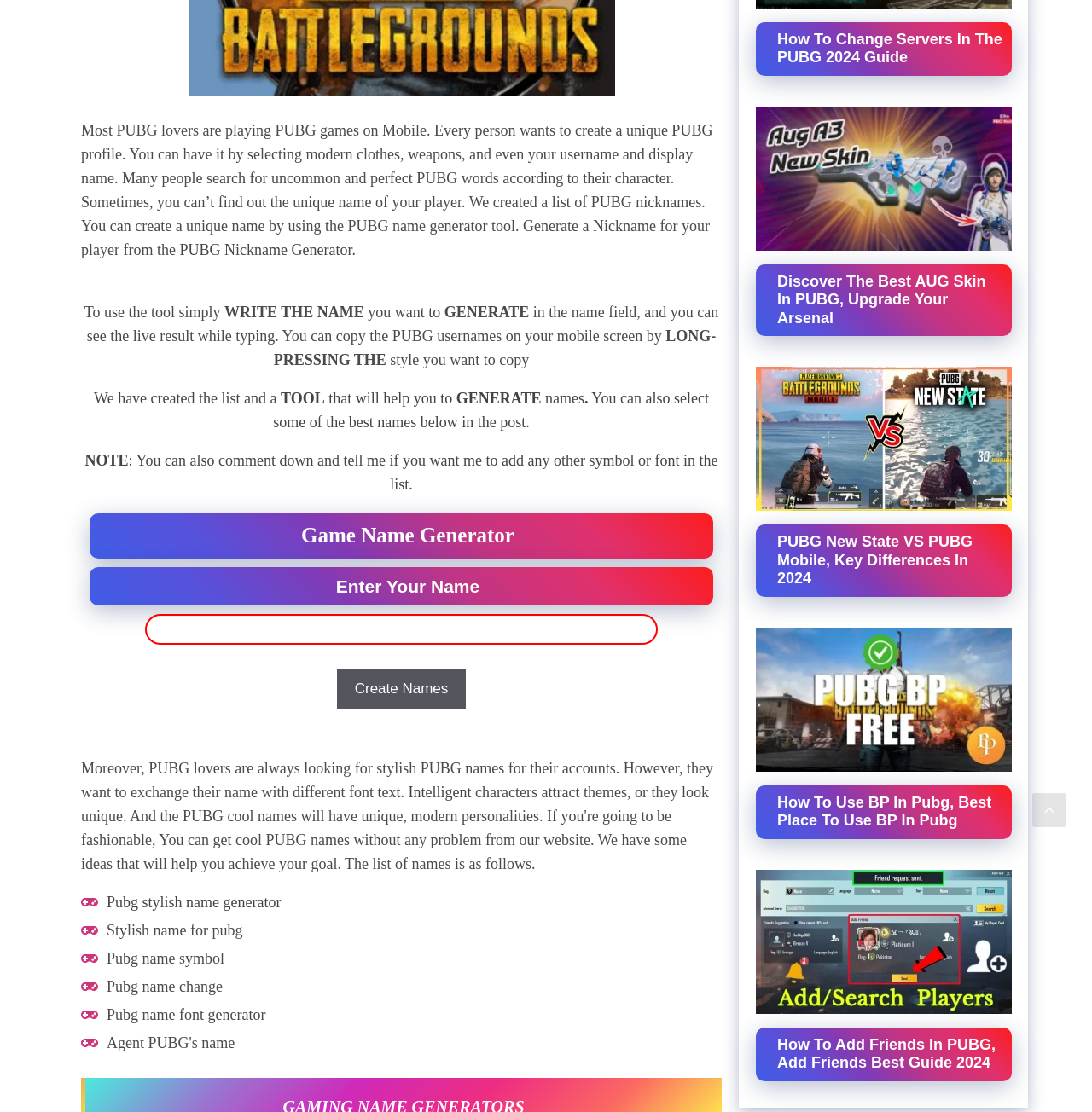Determine the bounding box coordinates for the clickable element required to fulfill the instruction: "Click on PUBG Nickname Generator". Provide the coordinates as four float numbers between 0 and 1, i.e., [left, top, right, bottom].

[0.164, 0.217, 0.322, 0.232]